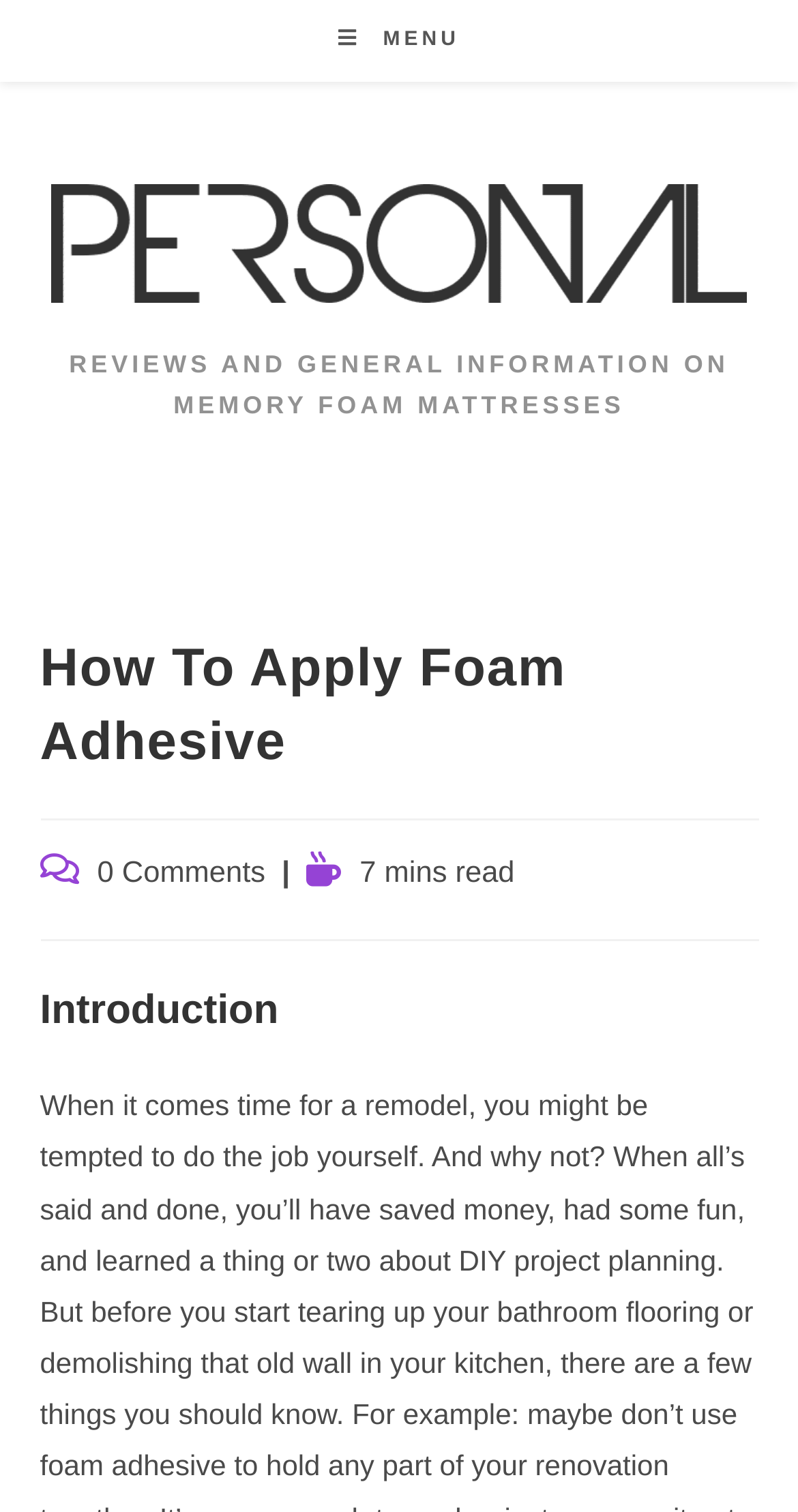How many comments are there on this post?
From the image, provide a succinct answer in one word or a short phrase.

0